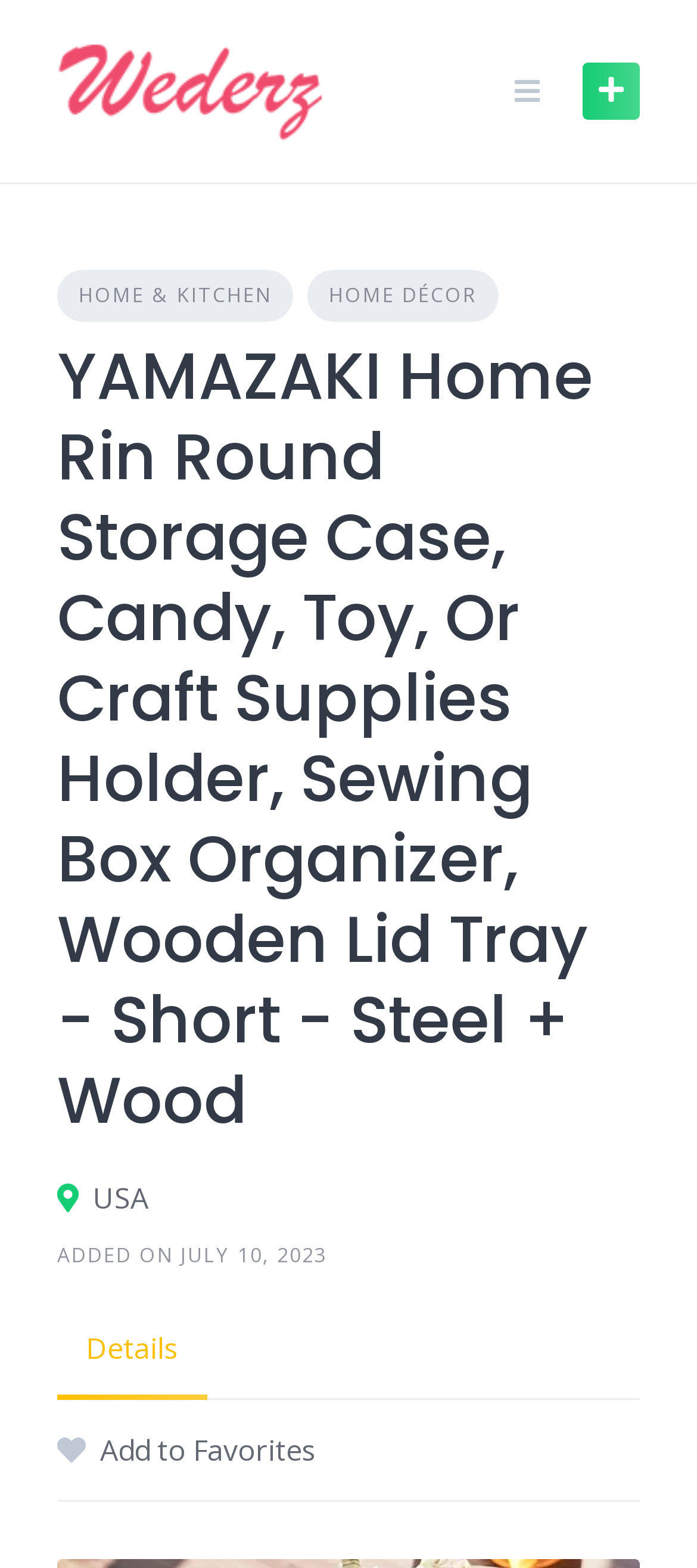Explain the webpage's layout and main content in detail.

The webpage appears to be a product page for a home décor item, specifically a storage case. At the top left, there is a link to the vendor's website, "Wederz", accompanied by an image of the vendor's logo. To the right of this, there is a link with a shopping cart icon. 

Below the vendor's information, there are two links, "HOME & KITCHEN" and "HOME DÉCOR", which seem to be categories or navigation links. 

The main product information is presented in a heading that spans across the page, describing the product as a "YAMAZAKI Home Rin Round Storage Case" with various uses. 

On the bottom left, there is a link indicating the product's origin, "USA". Next to this, there is a timestamp showing when the product was added, "ADDED ON JULY 10, 2023". 

At the bottom of the page, there are two links, "Details" and "Add to Favorites", which likely provide more information about the product and allow users to save it to their favorites, respectively.